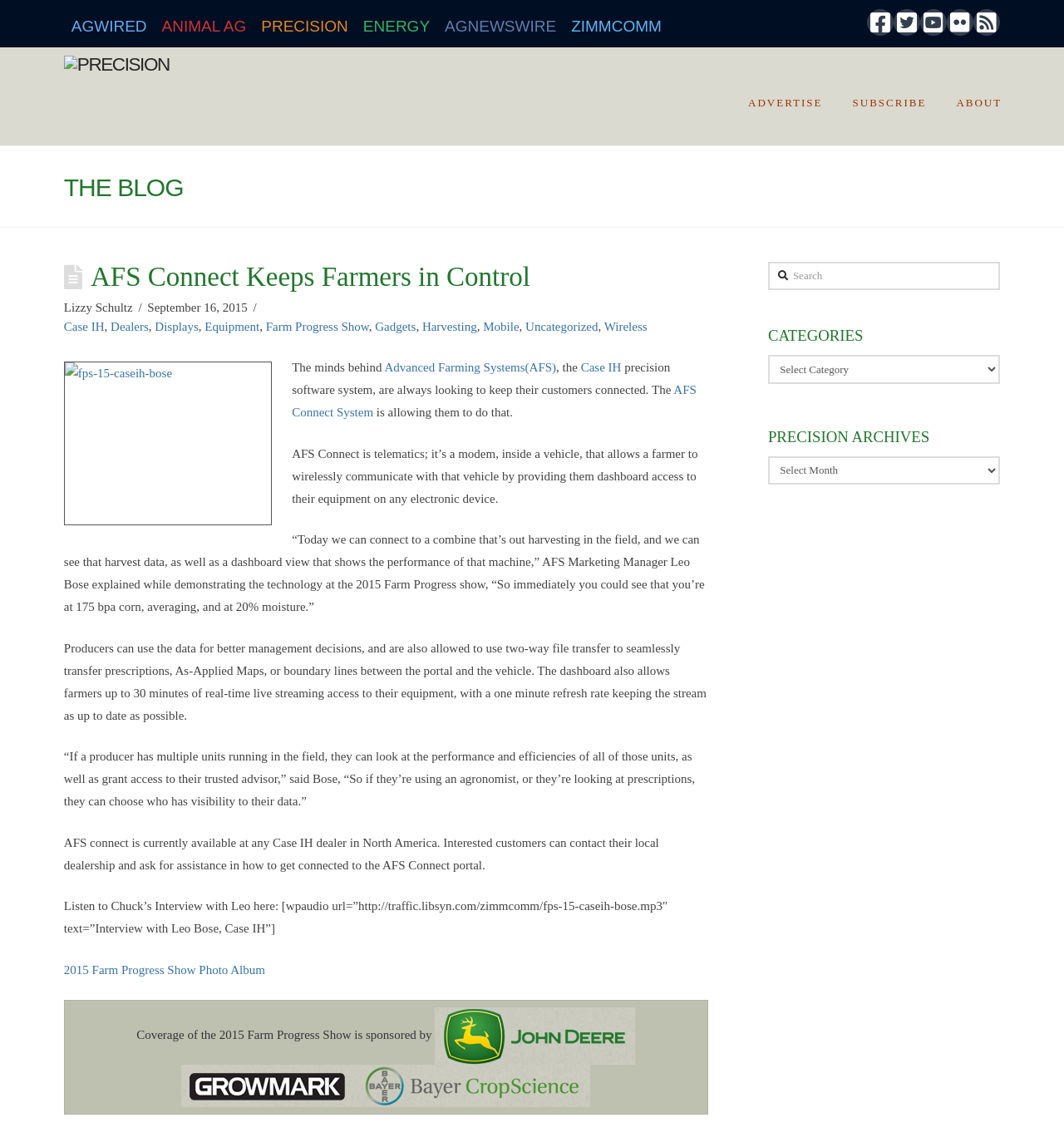Determine the bounding box coordinates for the clickable element required to fulfill the instruction: "Search for a topic". Provide the coordinates as four float numbers between 0 and 1, i.e., [left, top, right, bottom].

[0.722, 0.23, 0.94, 0.255]